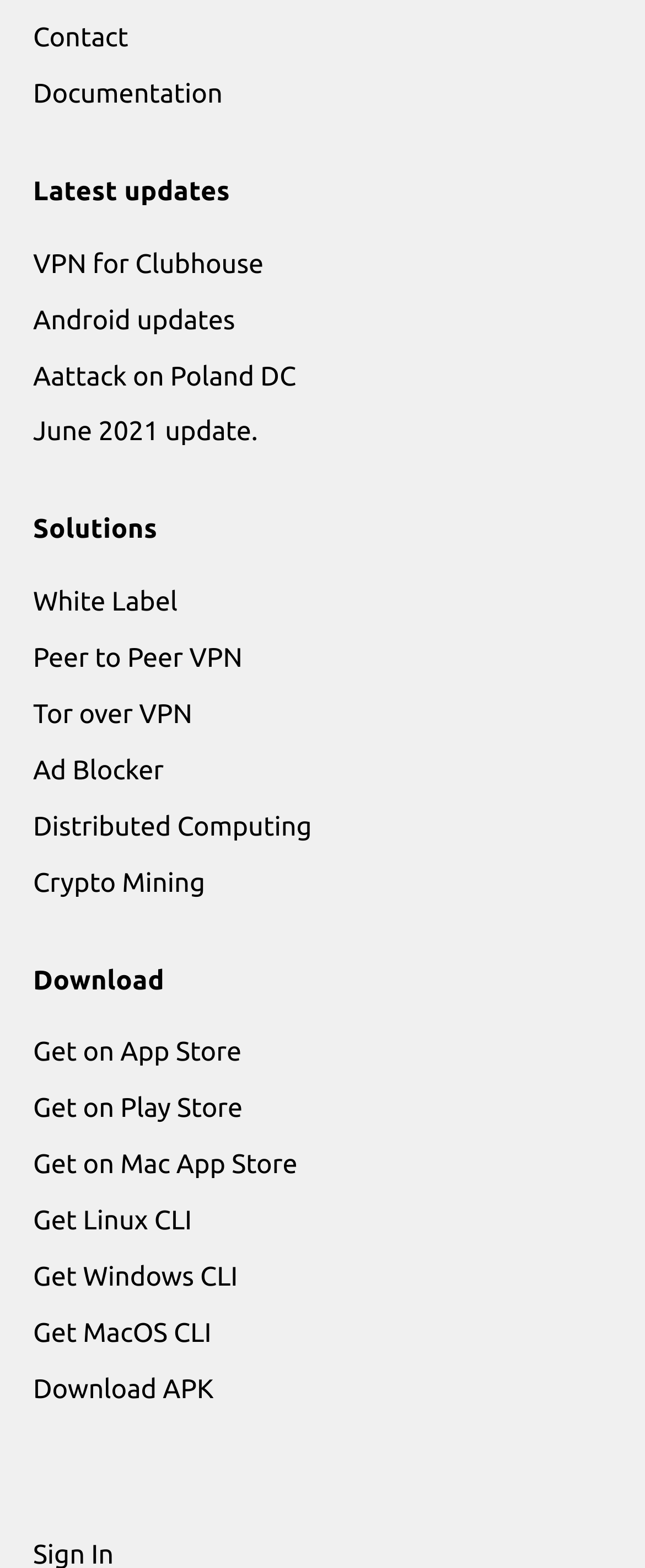Determine the bounding box coordinates of the element's region needed to click to follow the instruction: "Explore White Label solutions". Provide these coordinates as four float numbers between 0 and 1, formatted as [left, top, right, bottom].

[0.051, 0.375, 0.275, 0.394]